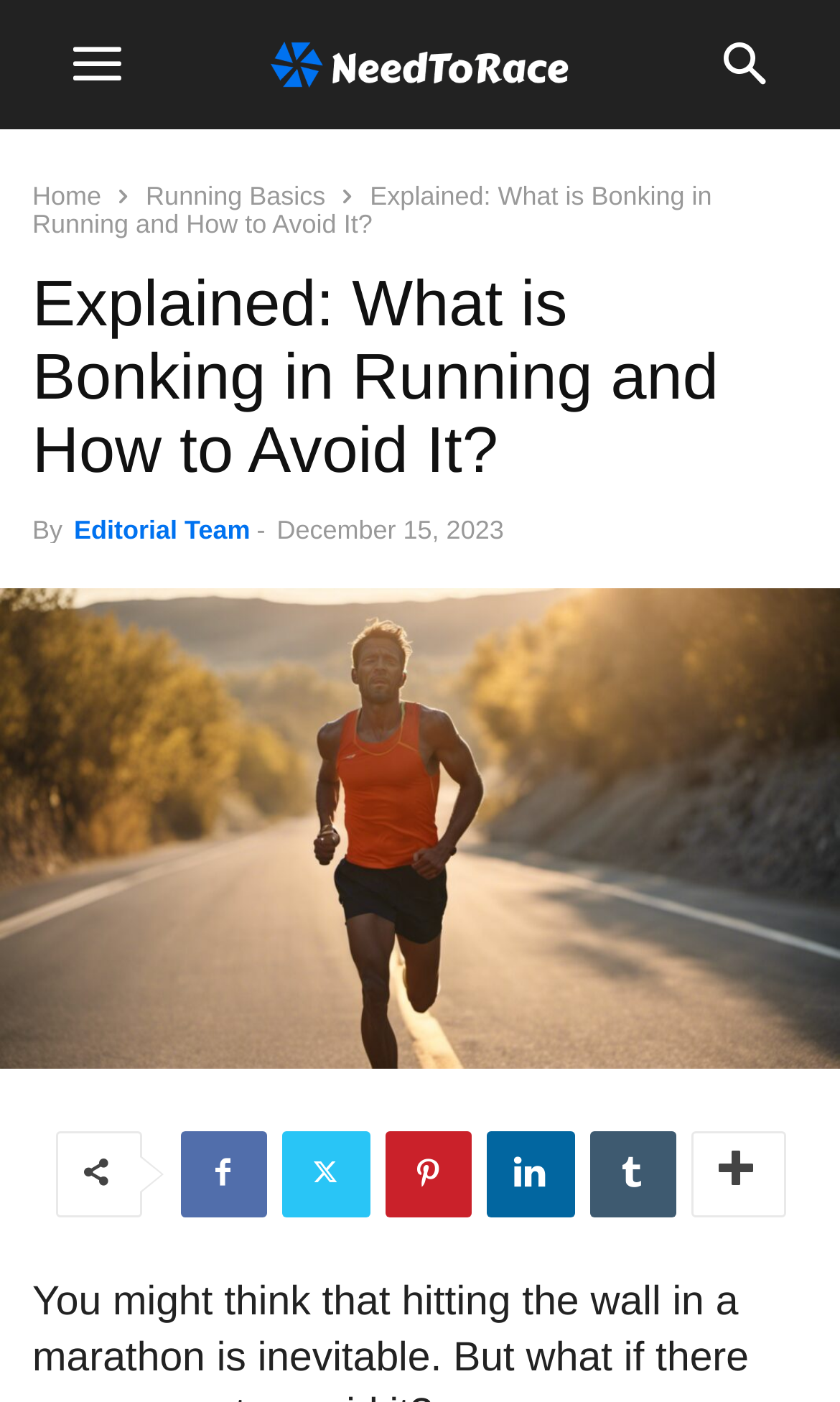Who wrote the article?
From the screenshot, supply a one-word or short-phrase answer.

Editorial Team